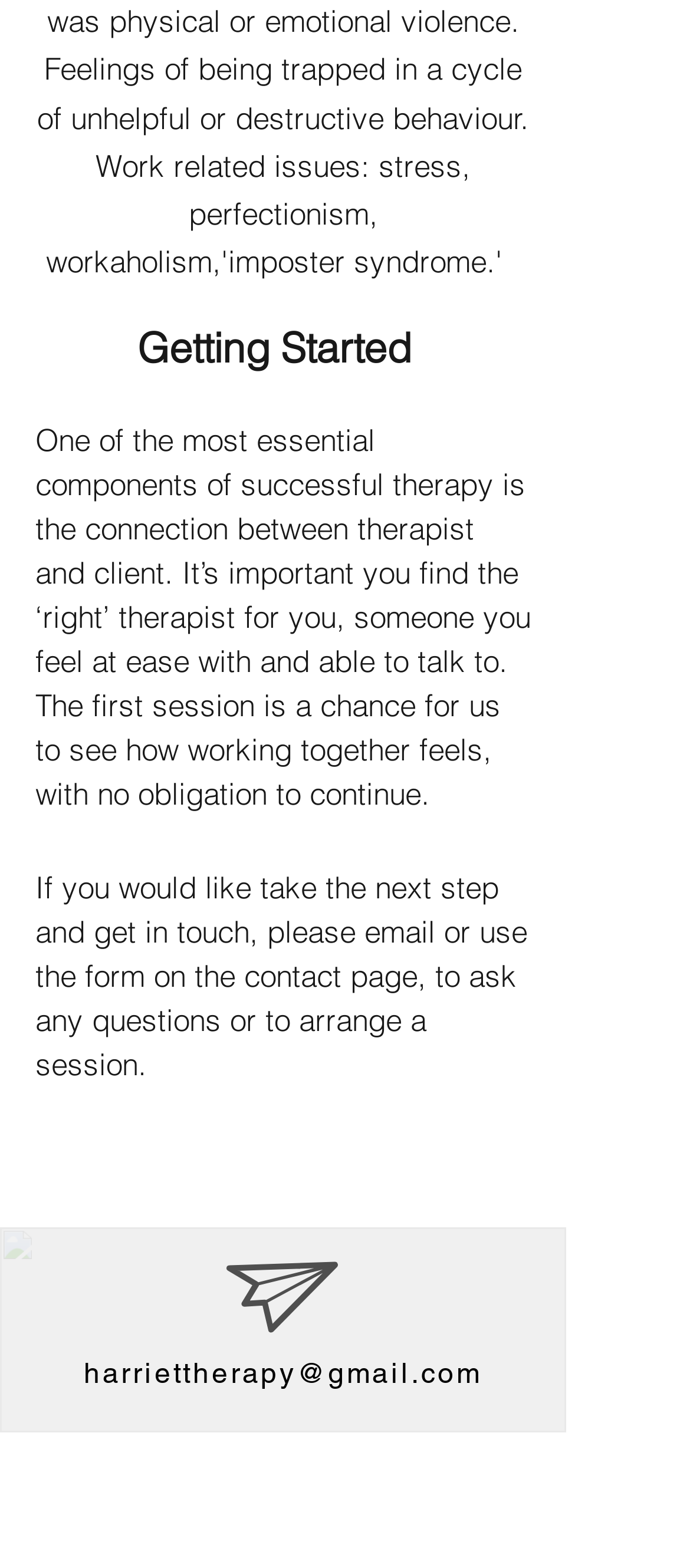Provide a one-word or brief phrase answer to the question:
What is the purpose of the first therapy session?

to see how working together feels